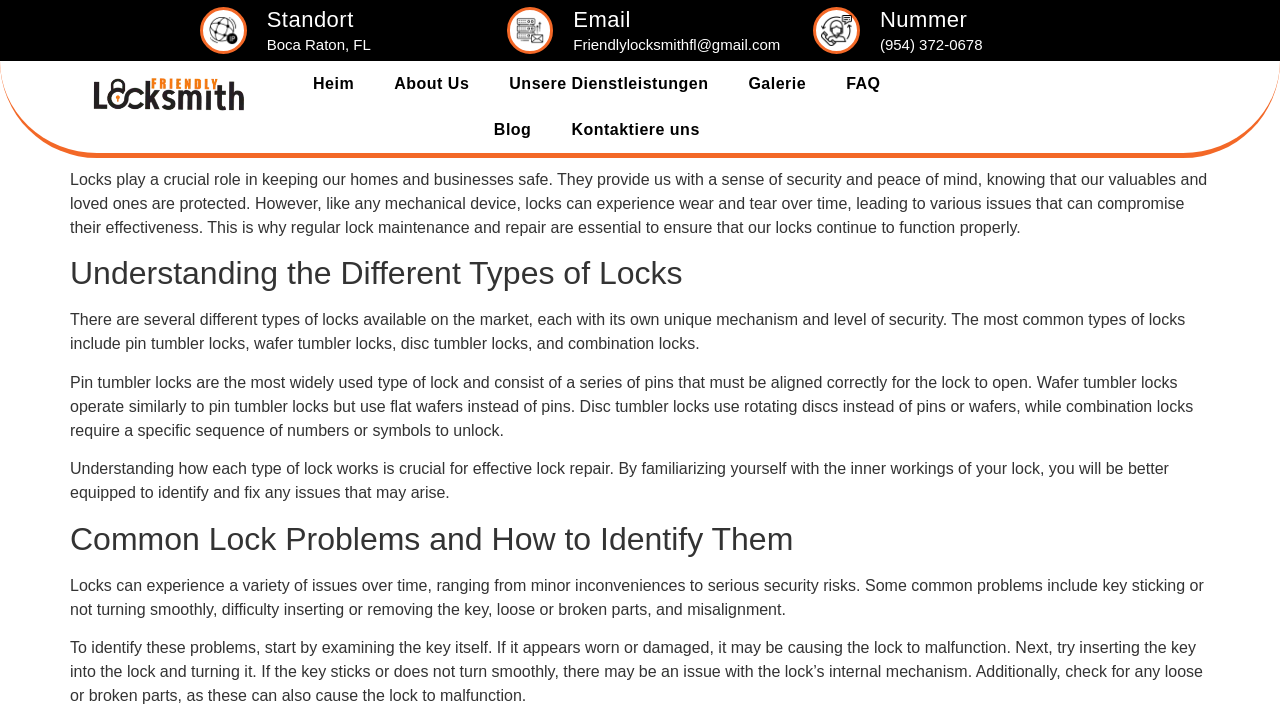Based on the image, provide a detailed and complete answer to the question: 
What are the common types of locks mentioned on the webpage?

I found the common types of locks mentioned on the webpage by reading the StaticText that explains the different types of locks, including pin tumbler locks, wafer tumbler locks, disc tumbler locks, and combination locks.